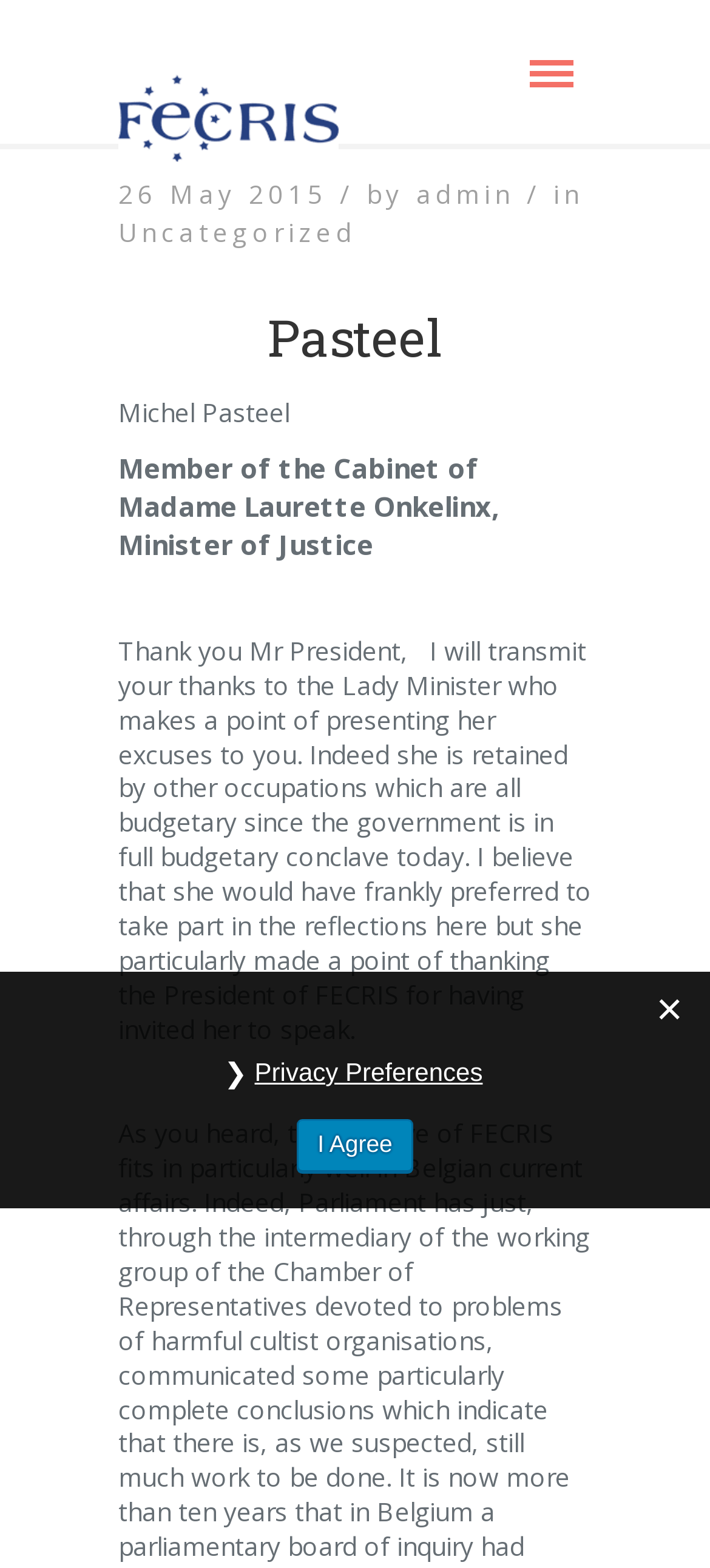What is the date mentioned on the webpage?
Refer to the image and offer an in-depth and detailed answer to the question.

I found the answer by looking at the heading element with the text '26 May 2015 / by admin / in Uncategorized' which is located at [0.167, 0.111, 0.833, 0.16]. This text indicates that the date mentioned on the webpage is 26 May 2015.